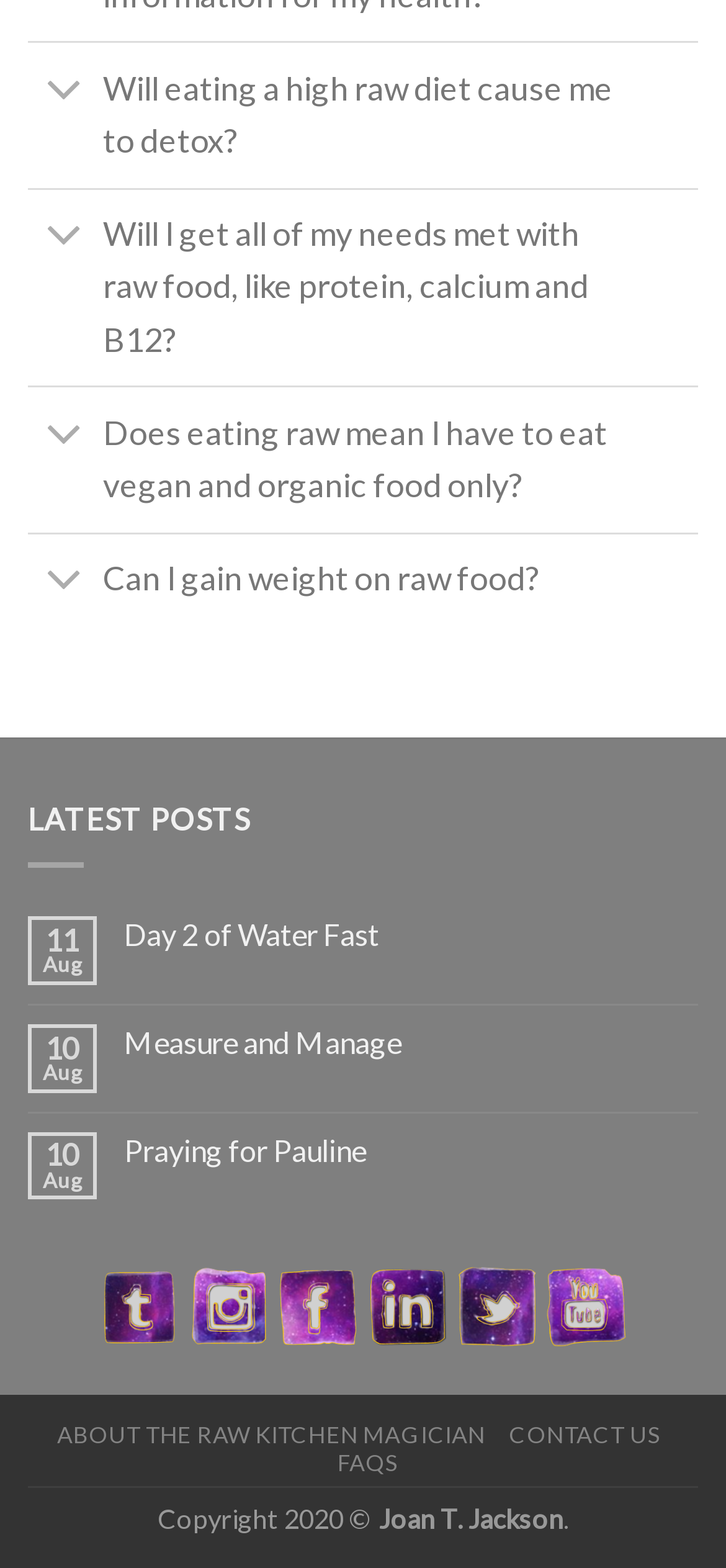Can you specify the bounding box coordinates of the area that needs to be clicked to fulfill the following instruction: "Read the 'Praying for Pauline' article"?

[0.171, 0.722, 0.962, 0.744]